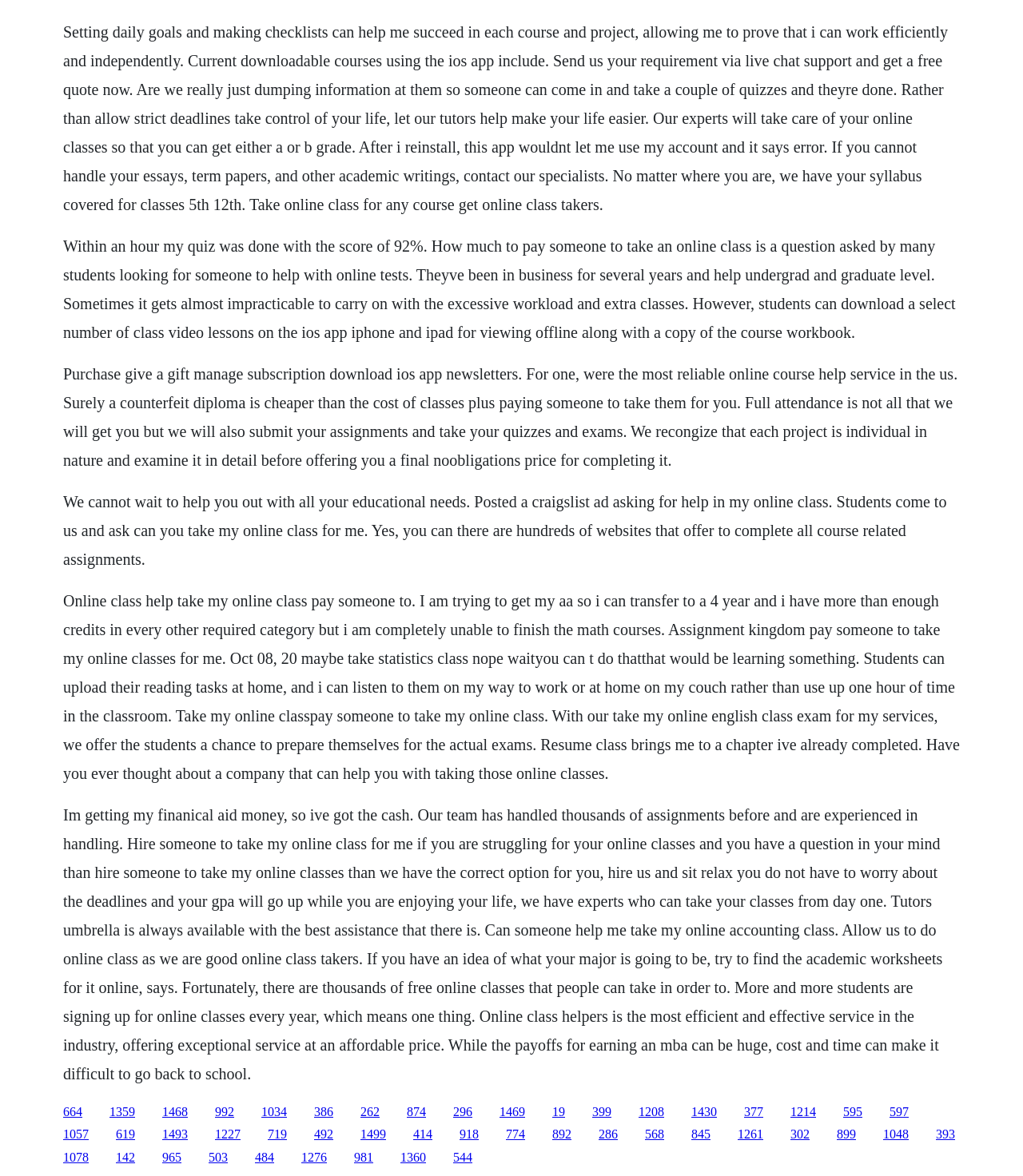Answer succinctly with a single word or phrase:
What is the benefit of using this website's services?

Improved GPA